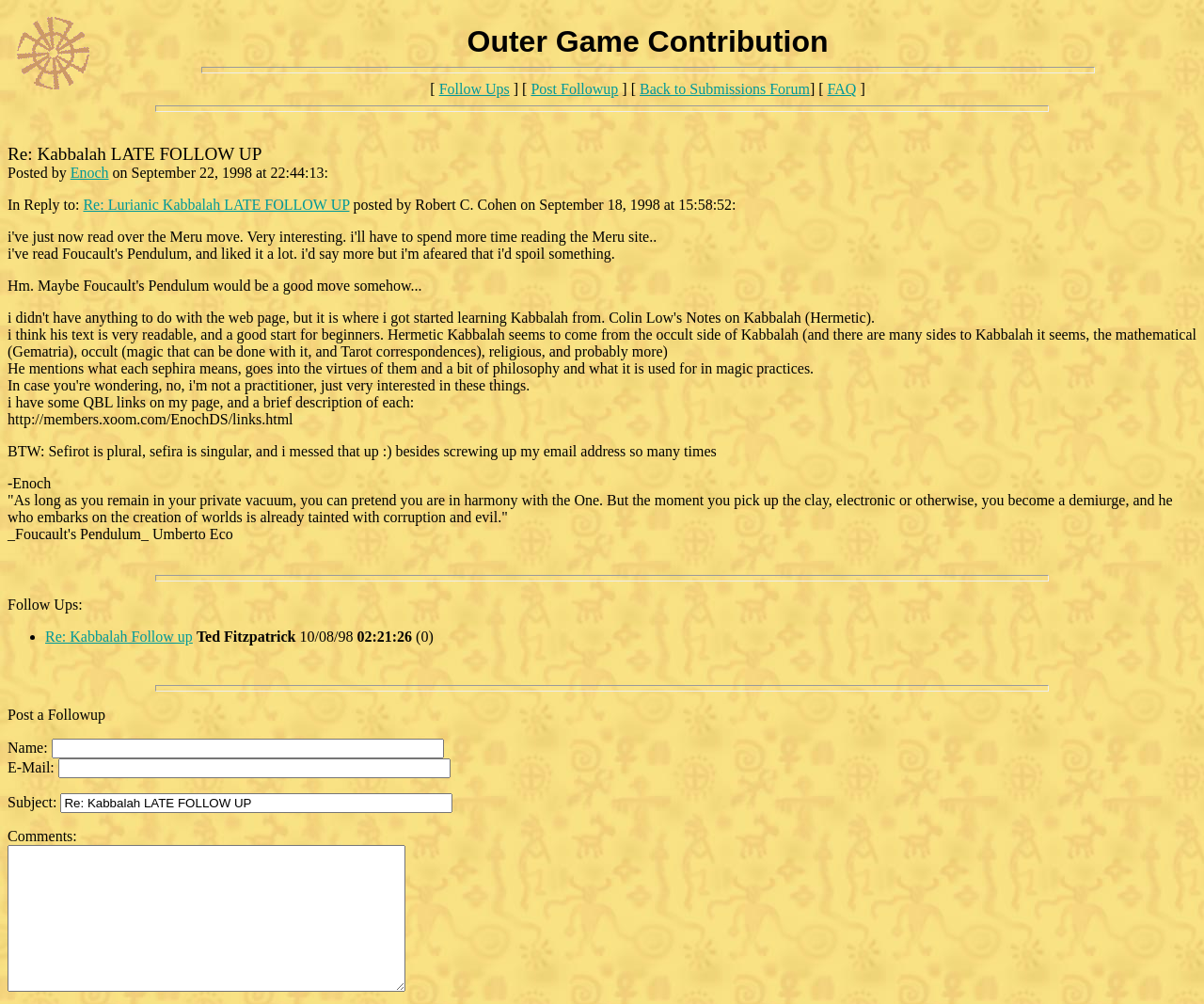Who posted the original message?
Analyze the screenshot and provide a detailed answer to the question.

The original message was posted by Enoch, which can be found in the text 'Posted by Enoch on September 22, 1998 at 22:44:13:'.